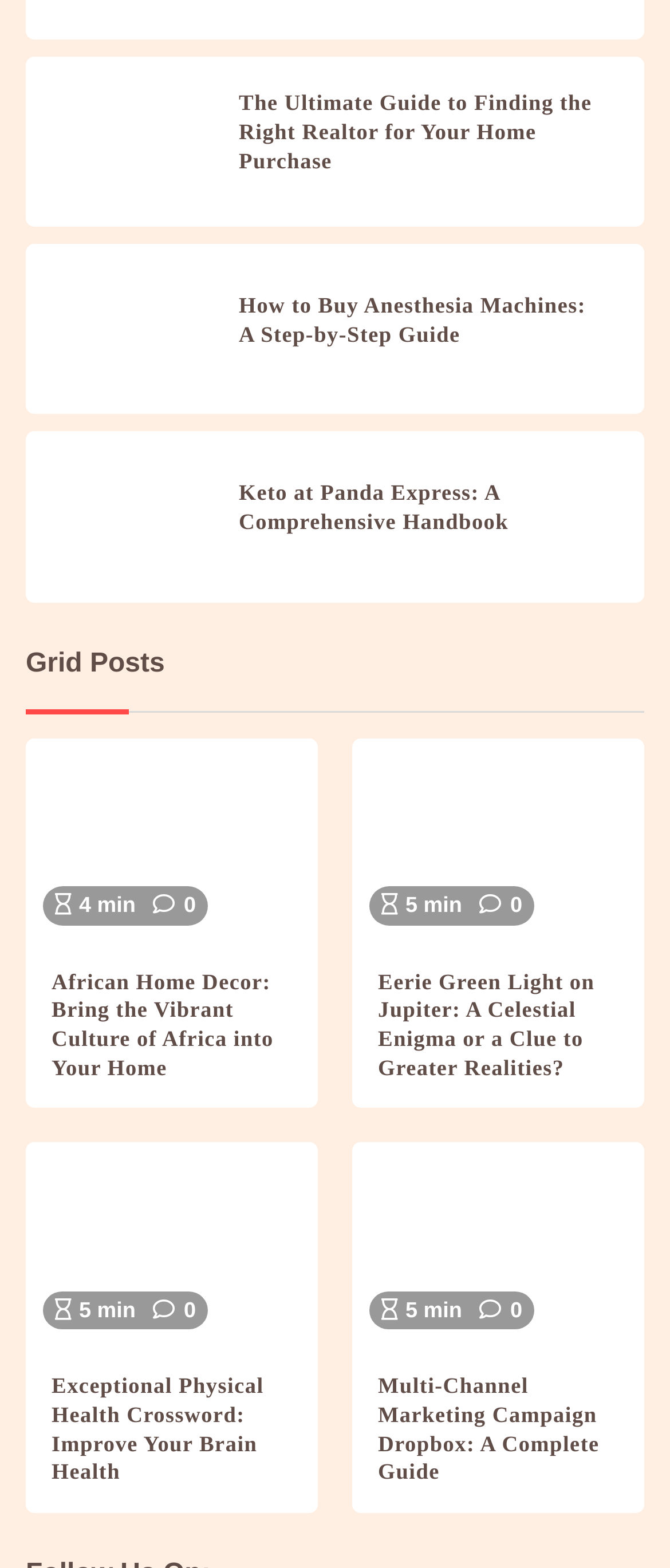Respond to the following query with just one word or a short phrase: 
How many images are on this webpage?

9